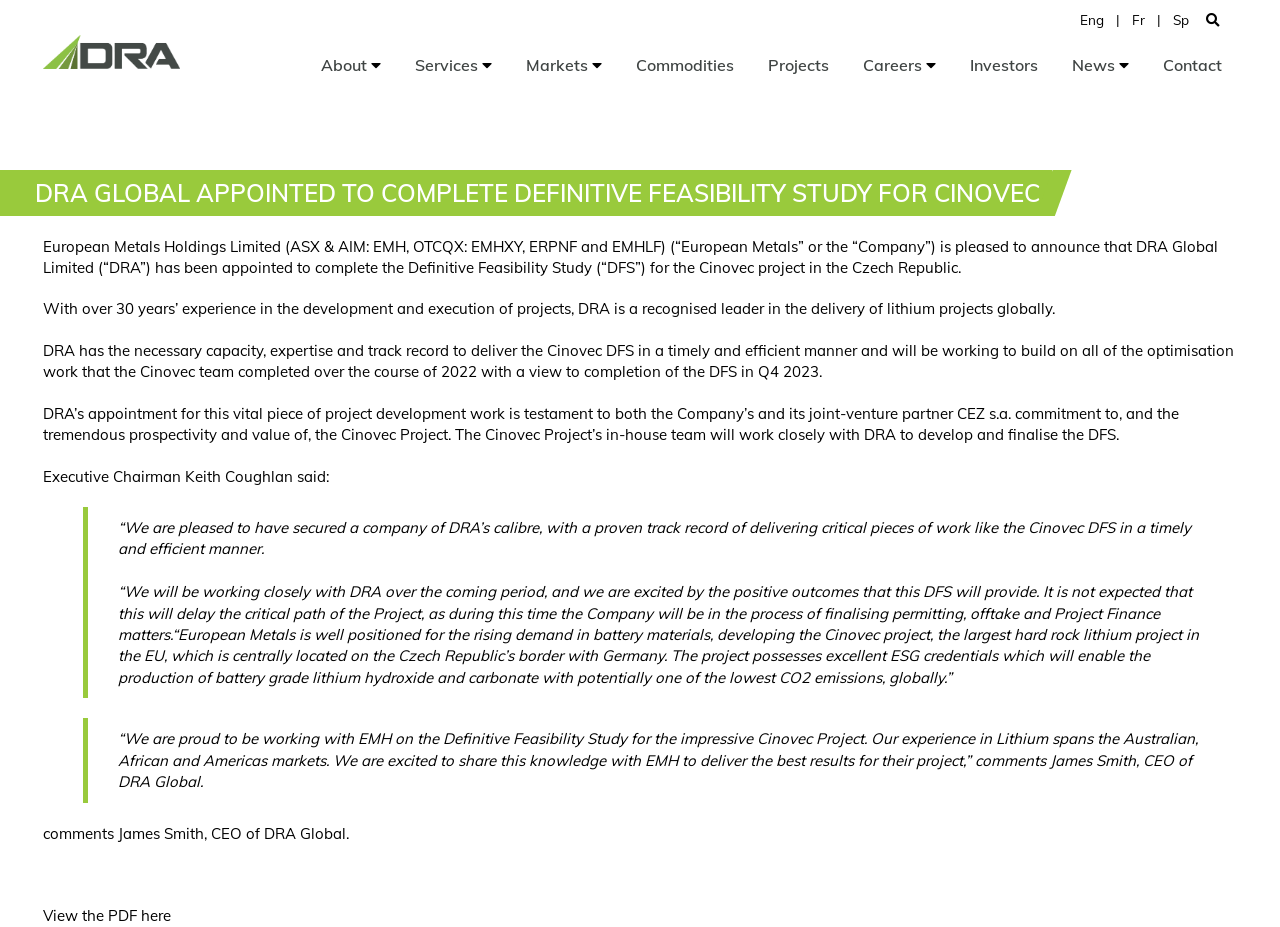Please locate the bounding box coordinates of the element that needs to be clicked to achieve the following instruction: "Switch to English language". The coordinates should be four float numbers between 0 and 1, i.e., [left, top, right, bottom].

[0.844, 0.012, 0.863, 0.03]